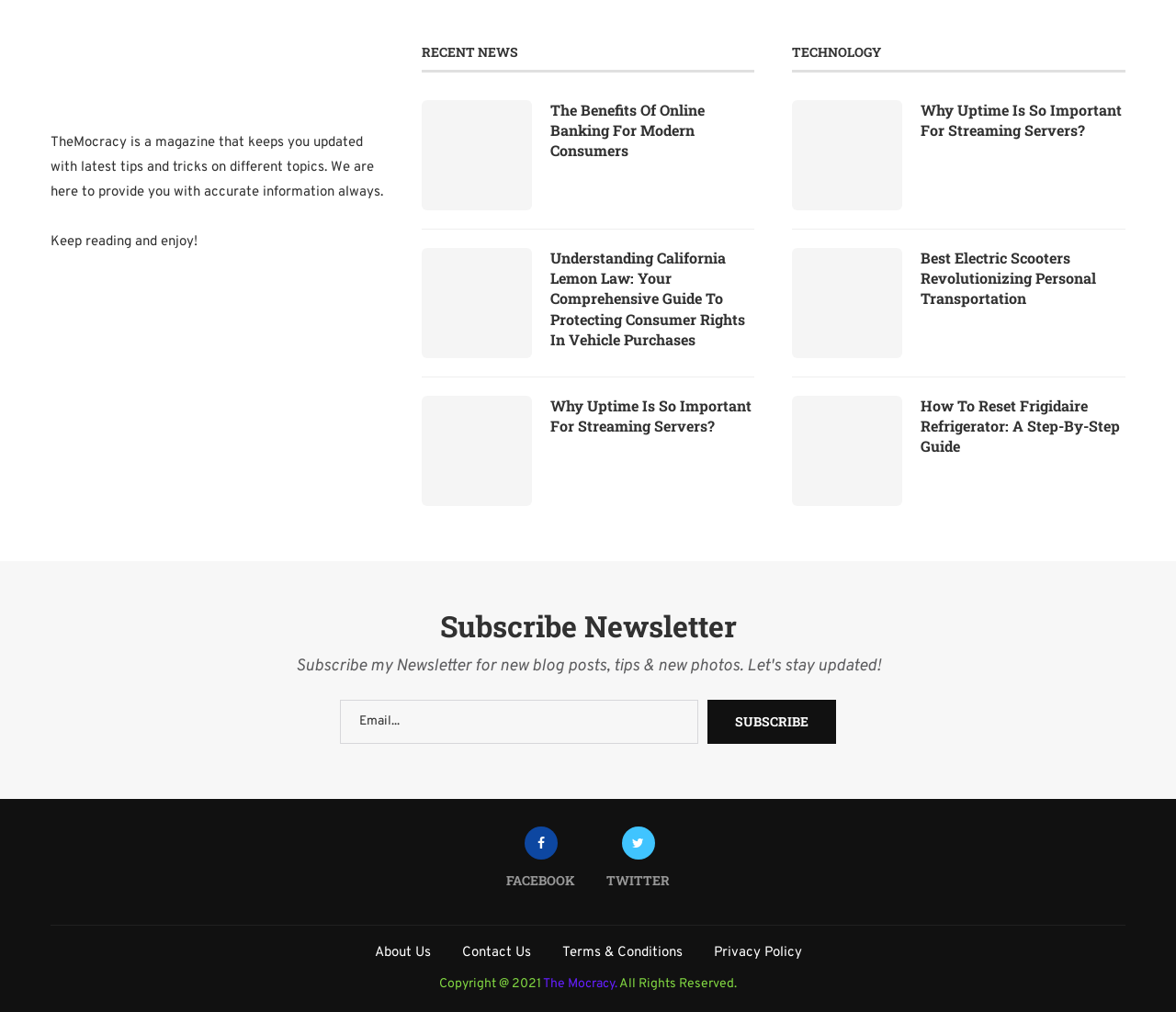Using details from the image, please answer the following question comprehensively:
What is the topic of the first news article?

The topic of the first news article can be found in the section labeled 'RECENT NEWS', where the first link element has the text 'The Benefits Of Online Banking For Modern Consumers' with the bounding box coordinates [0.358, 0.099, 0.452, 0.208].